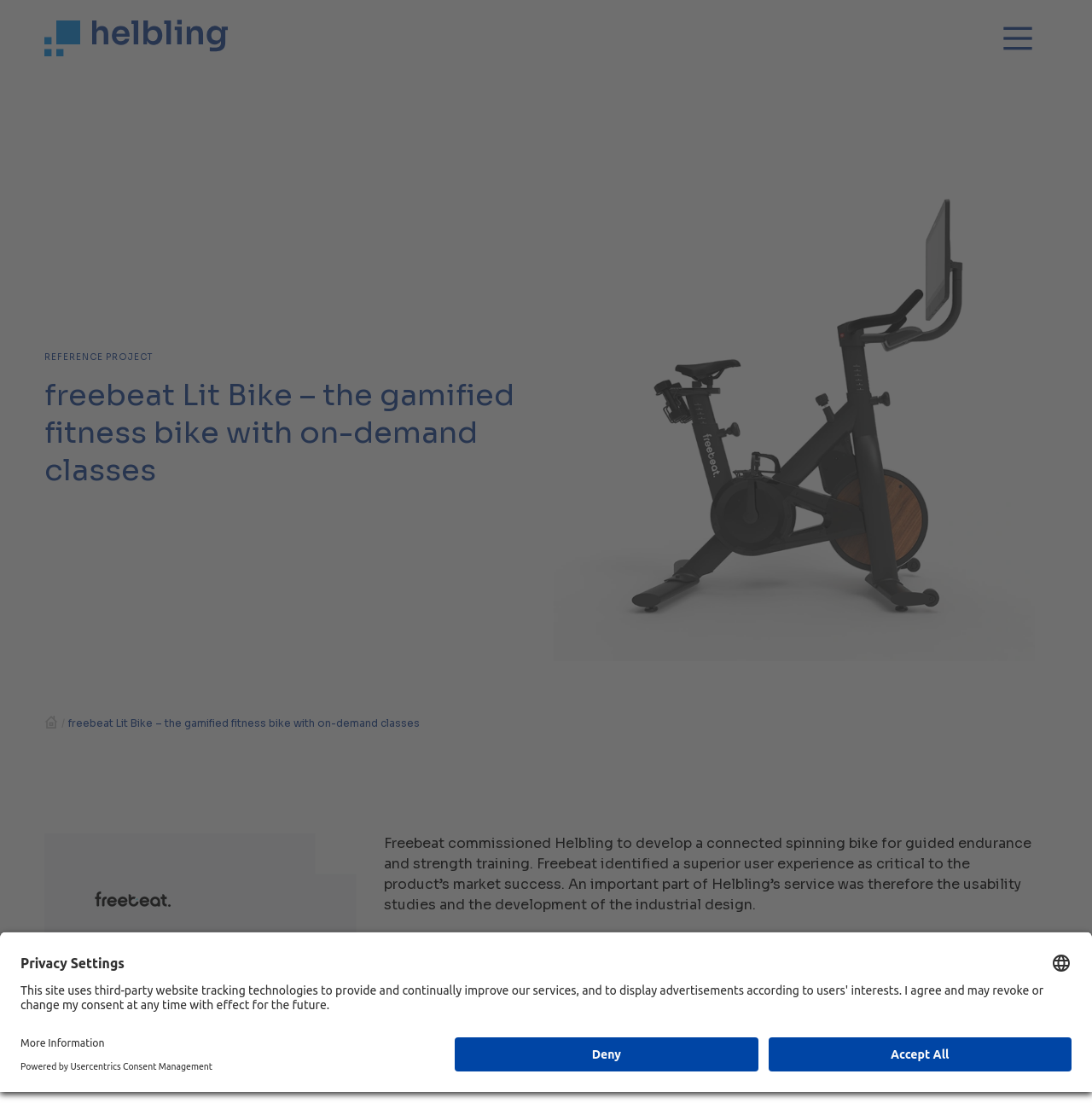Use the details in the image to answer the question thoroughly: 
What is the purpose of the 'Open' button?

I inferred this answer by understanding the context of the webpage, which has an 'Open' button with an image, indicating that the button is used to open something, possibly a menu or a section of the webpage.